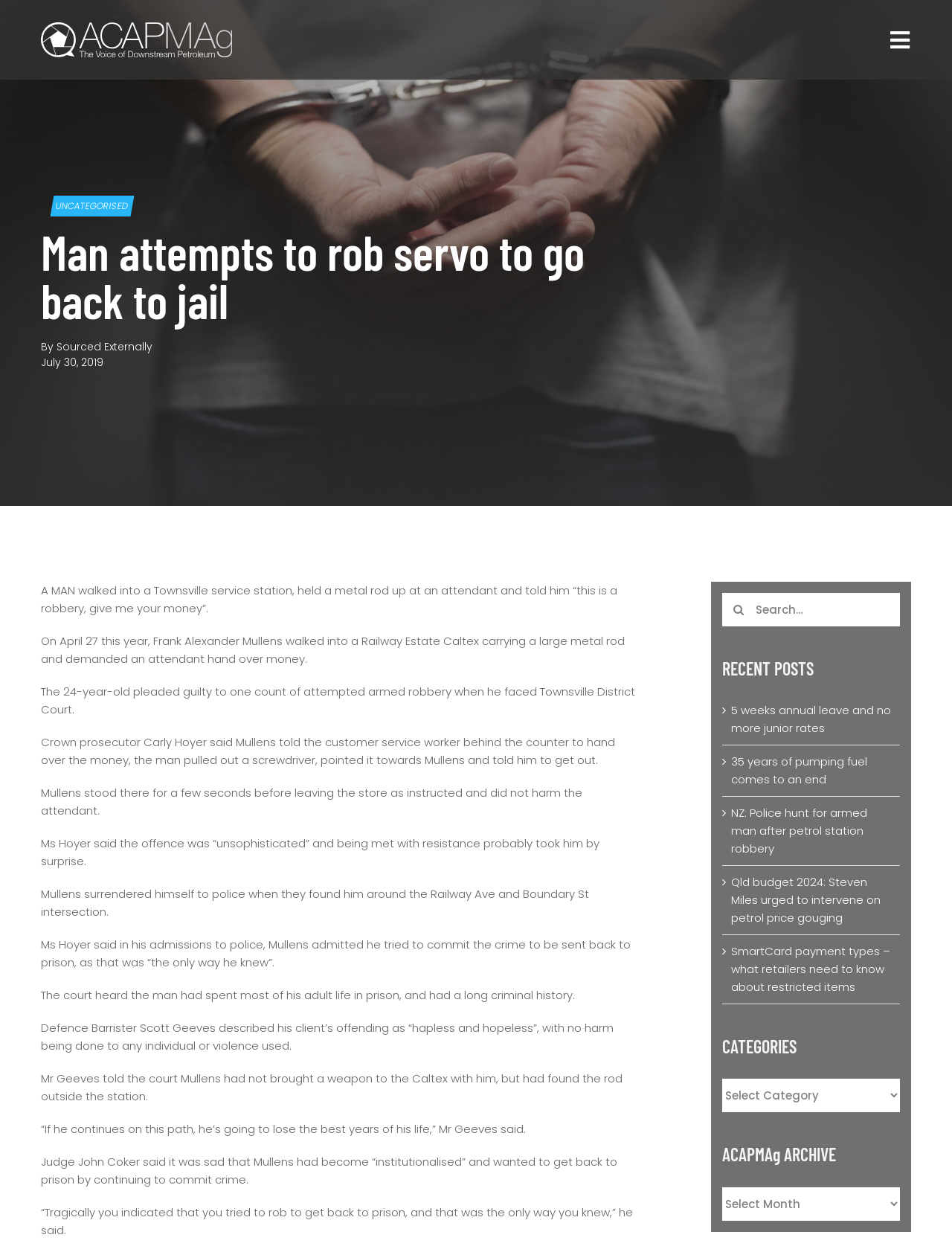What is the crime committed by Frank Alexander Mullens?
Make sure to answer the question with a detailed and comprehensive explanation.

Based on the webpage content, Frank Alexander Mullens pleaded guilty to one count of attempted armed robbery when he faced Townsville District Court. This information is provided in the StaticText element with ID 660.